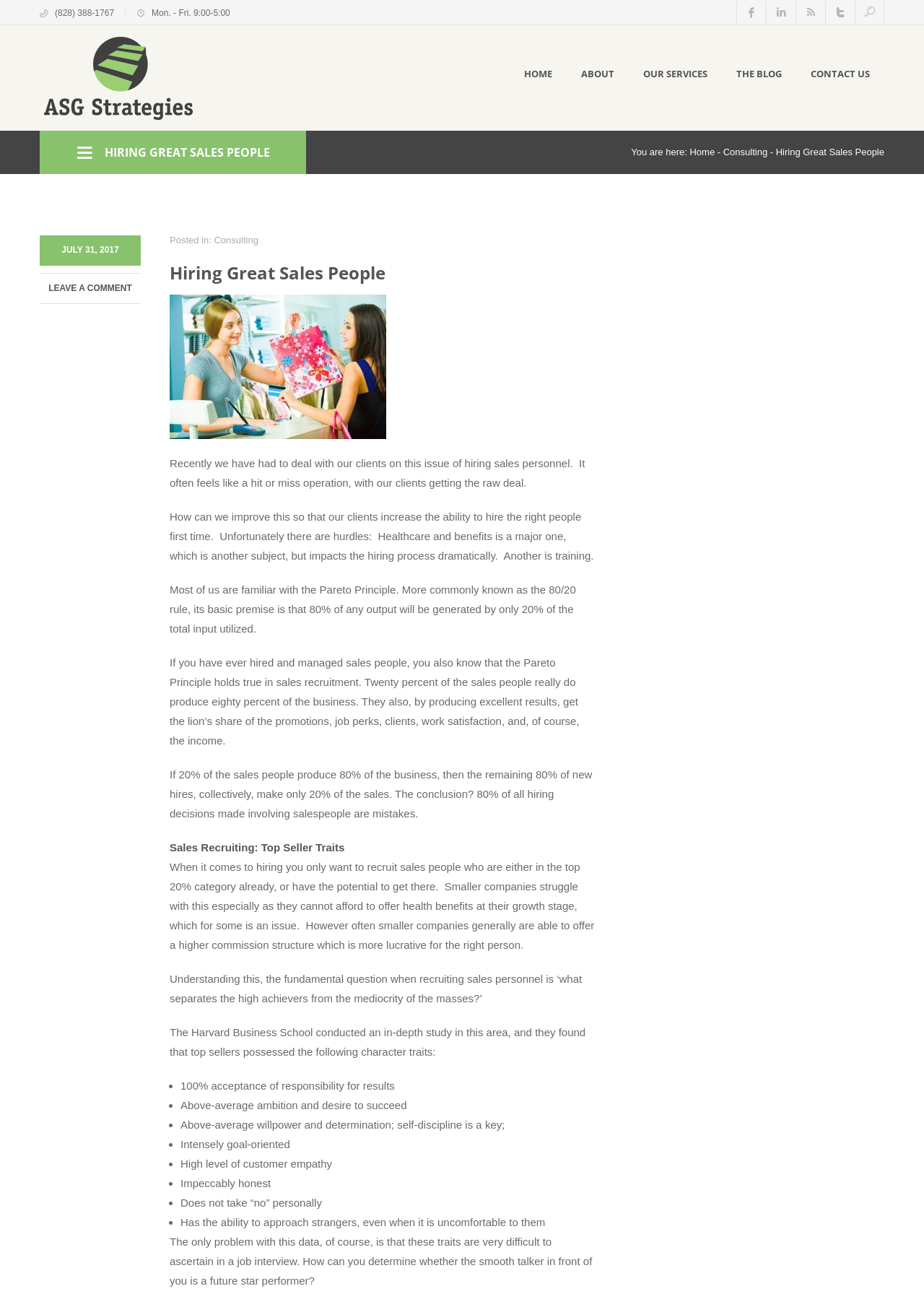Use a single word or phrase to respond to the question:
What is the challenge faced by smaller companies when recruiting sales people?

Offering health benefits